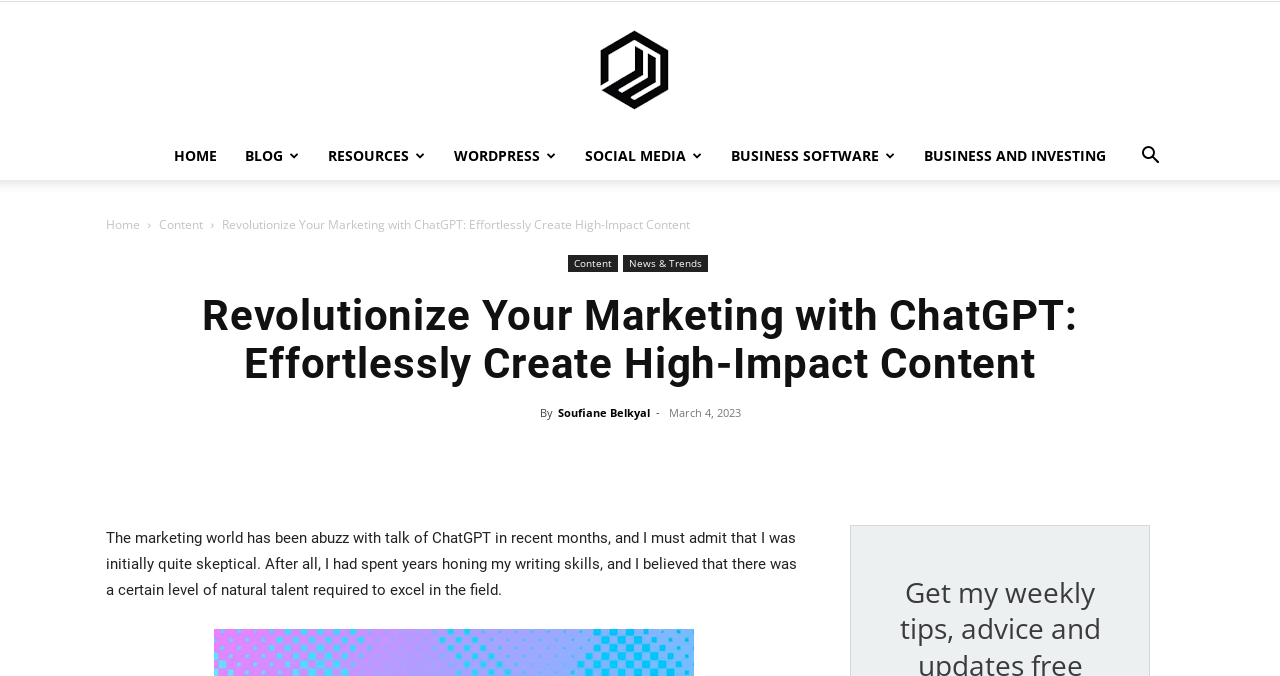Can you determine the bounding box coordinates of the area that needs to be clicked to fulfill the following instruction: "Read the article by Soufiane Belkyal"?

[0.436, 0.599, 0.507, 0.621]